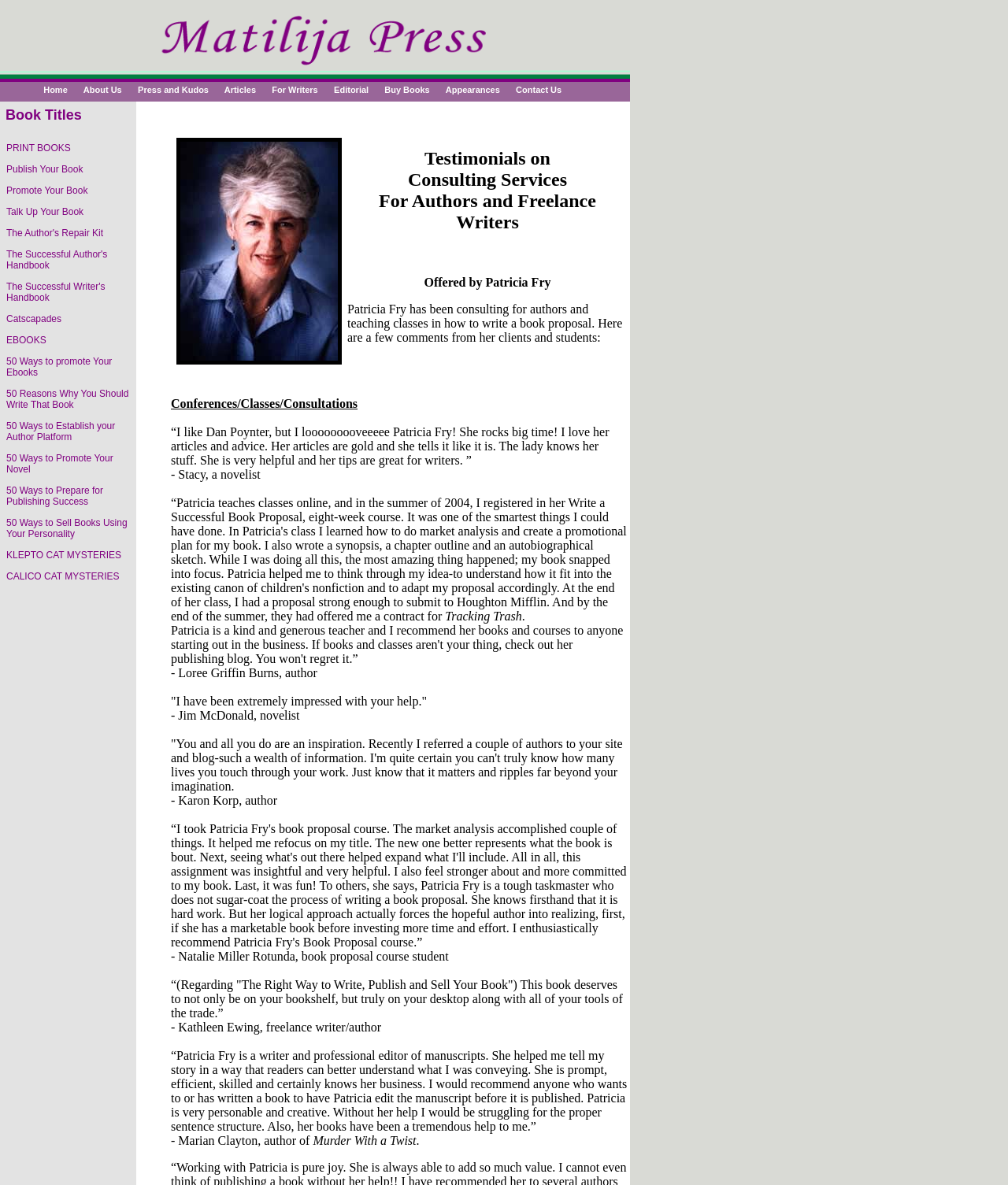Predict the bounding box coordinates for the UI element described as: "Articles". The coordinates should be four float numbers between 0 and 1, presented as [left, top, right, bottom].

[0.215, 0.069, 0.262, 0.082]